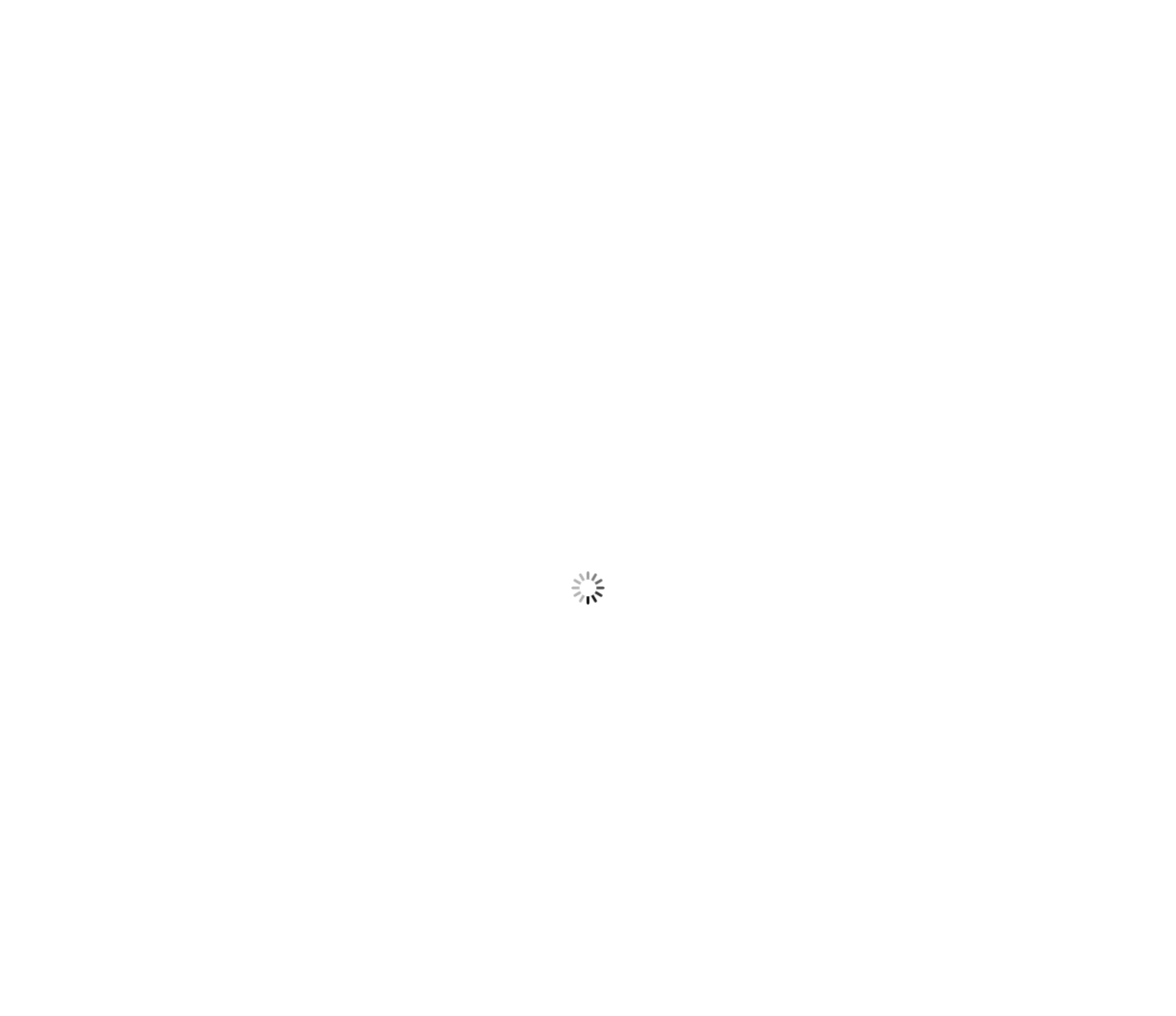Identify the bounding box coordinates of the region that needs to be clicked to carry out this instruction: "Click the phone number link". Provide these coordinates as four float numbers ranging from 0 to 1, i.e., [left, top, right, bottom].

[0.171, 0.821, 0.269, 0.839]